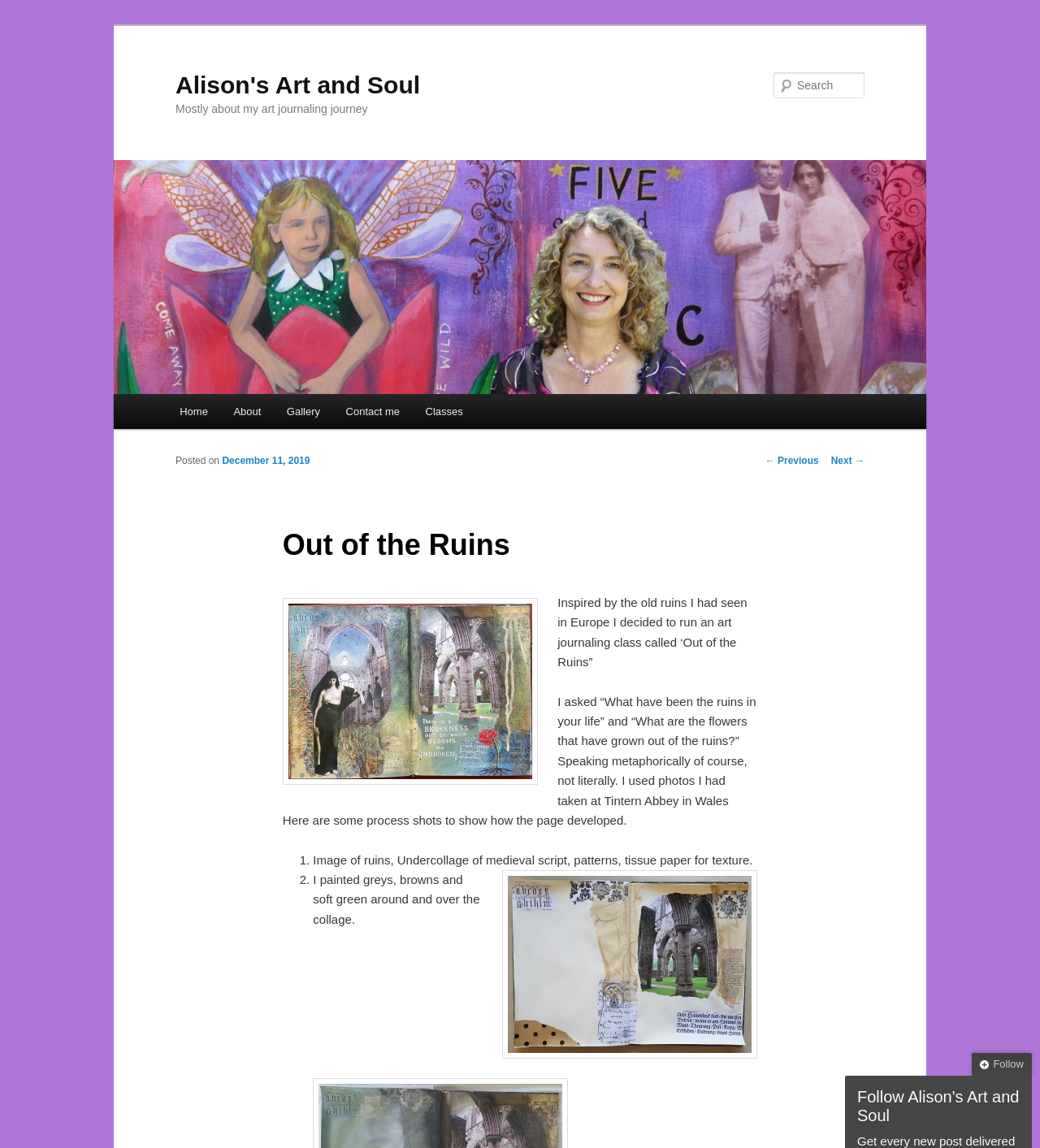Locate the bounding box of the UI element based on this description: "parent_node: Search name="s" placeholder="Search"". Provide four float numbers between 0 and 1 as [left, top, right, bottom].

[0.744, 0.063, 0.831, 0.086]